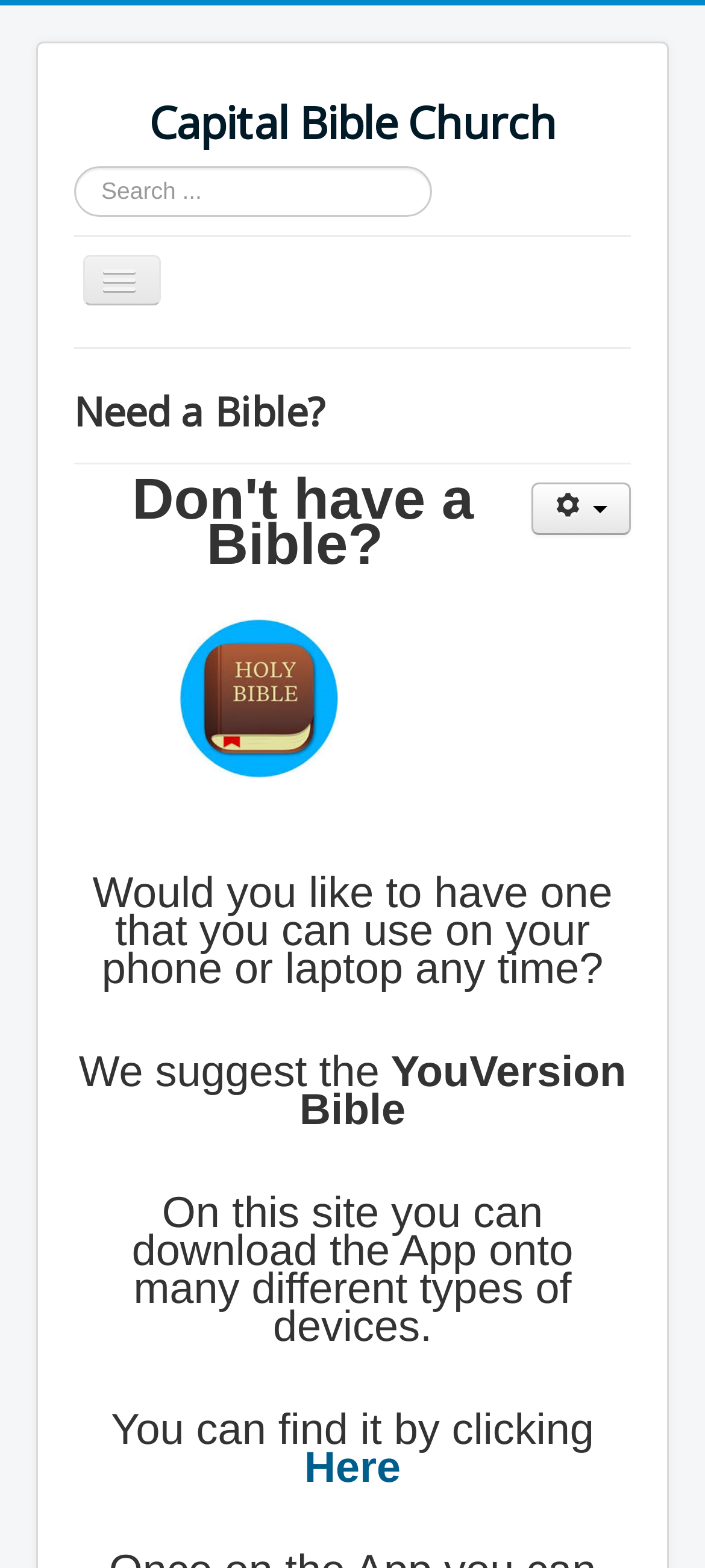Locate the bounding box of the UI element described in the following text: "Directions".

[0.105, 0.414, 0.895, 0.451]